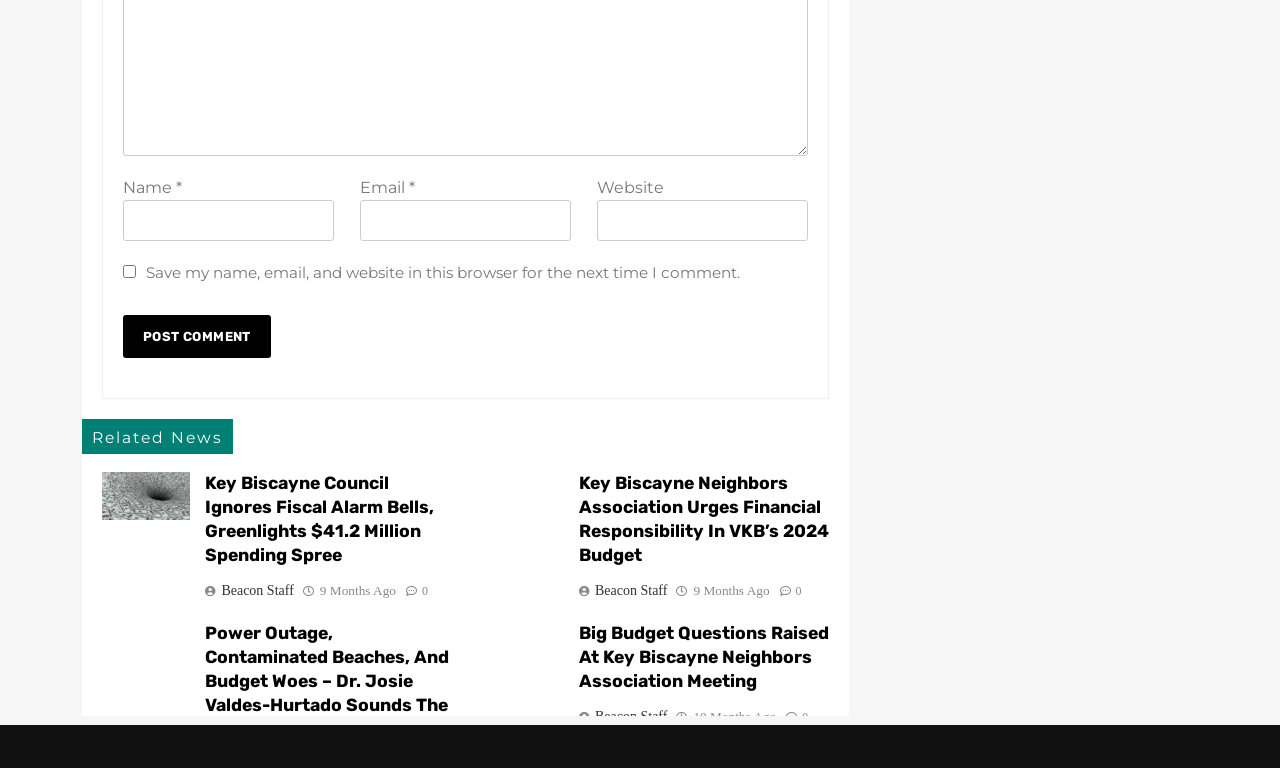What is the topic of the first article?
Using the image provided, answer with just one word or phrase.

Key Biscayne Council